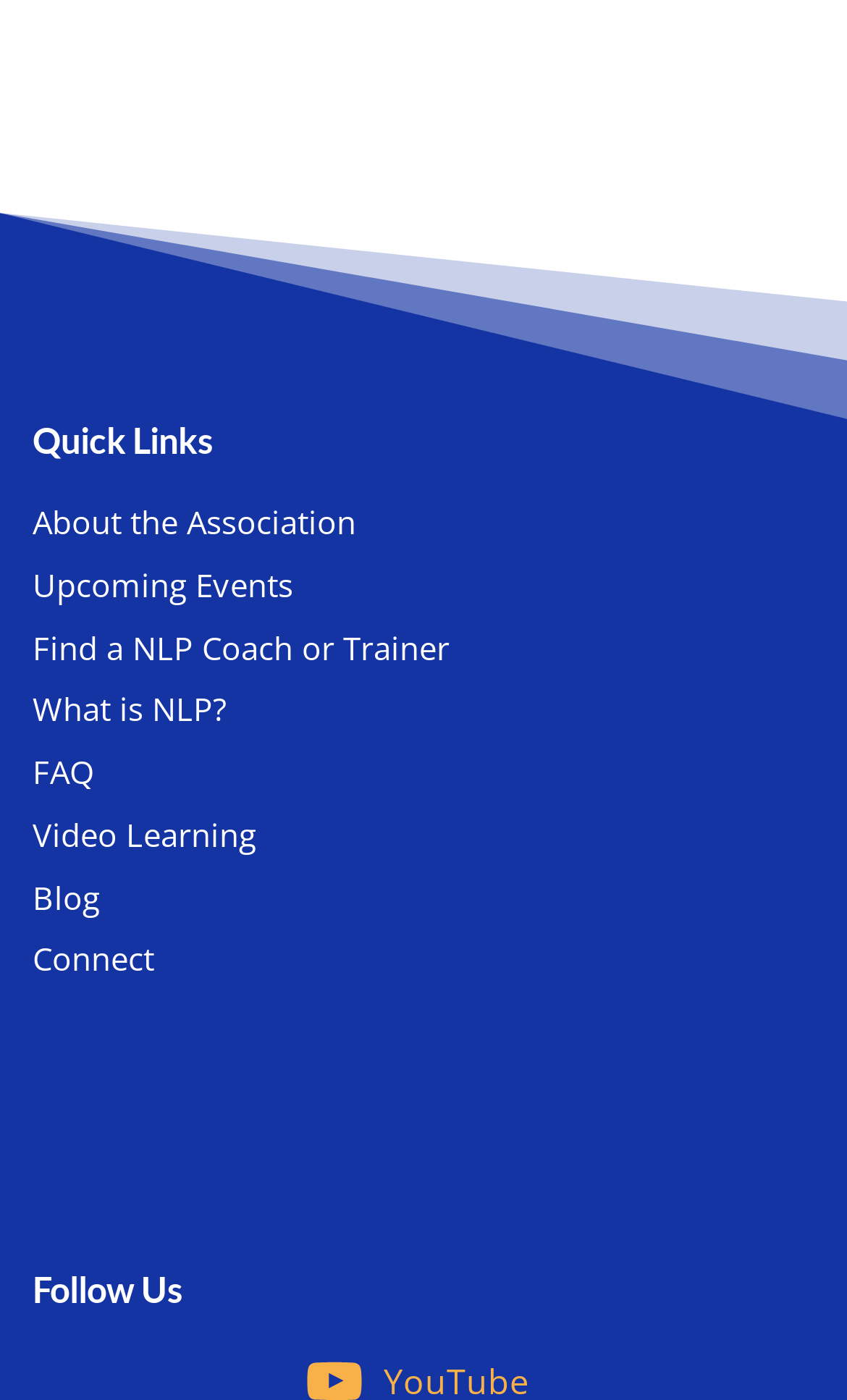Please determine the bounding box coordinates of the clickable area required to carry out the following instruction: "Click on About the Association". The coordinates must be four float numbers between 0 and 1, represented as [left, top, right, bottom].

[0.038, 0.357, 0.421, 0.389]